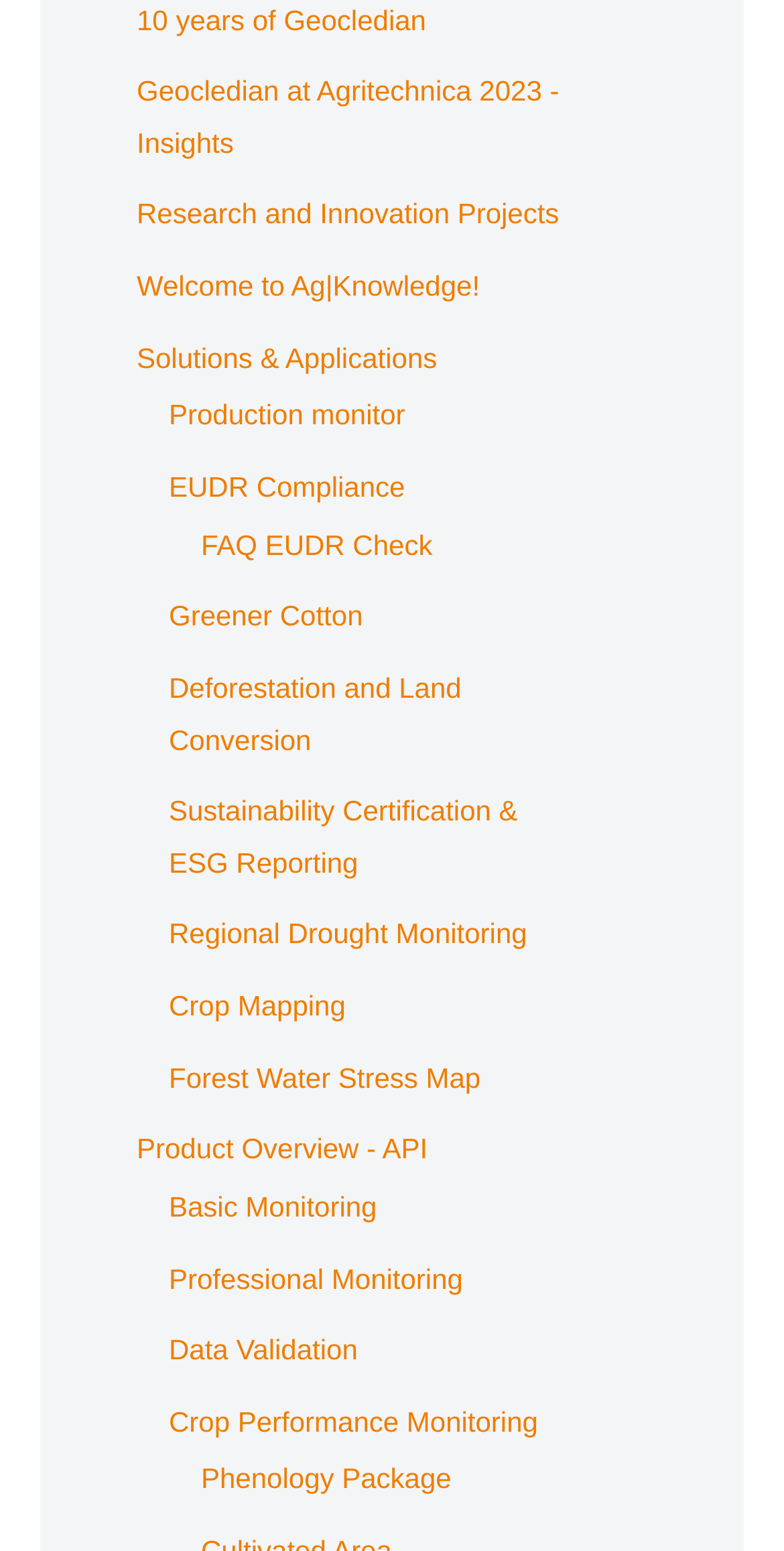Determine the bounding box coordinates of the area to click in order to meet this instruction: "Learn about Geocledian at Agritechnica 2023".

[0.174, 0.048, 0.713, 0.102]